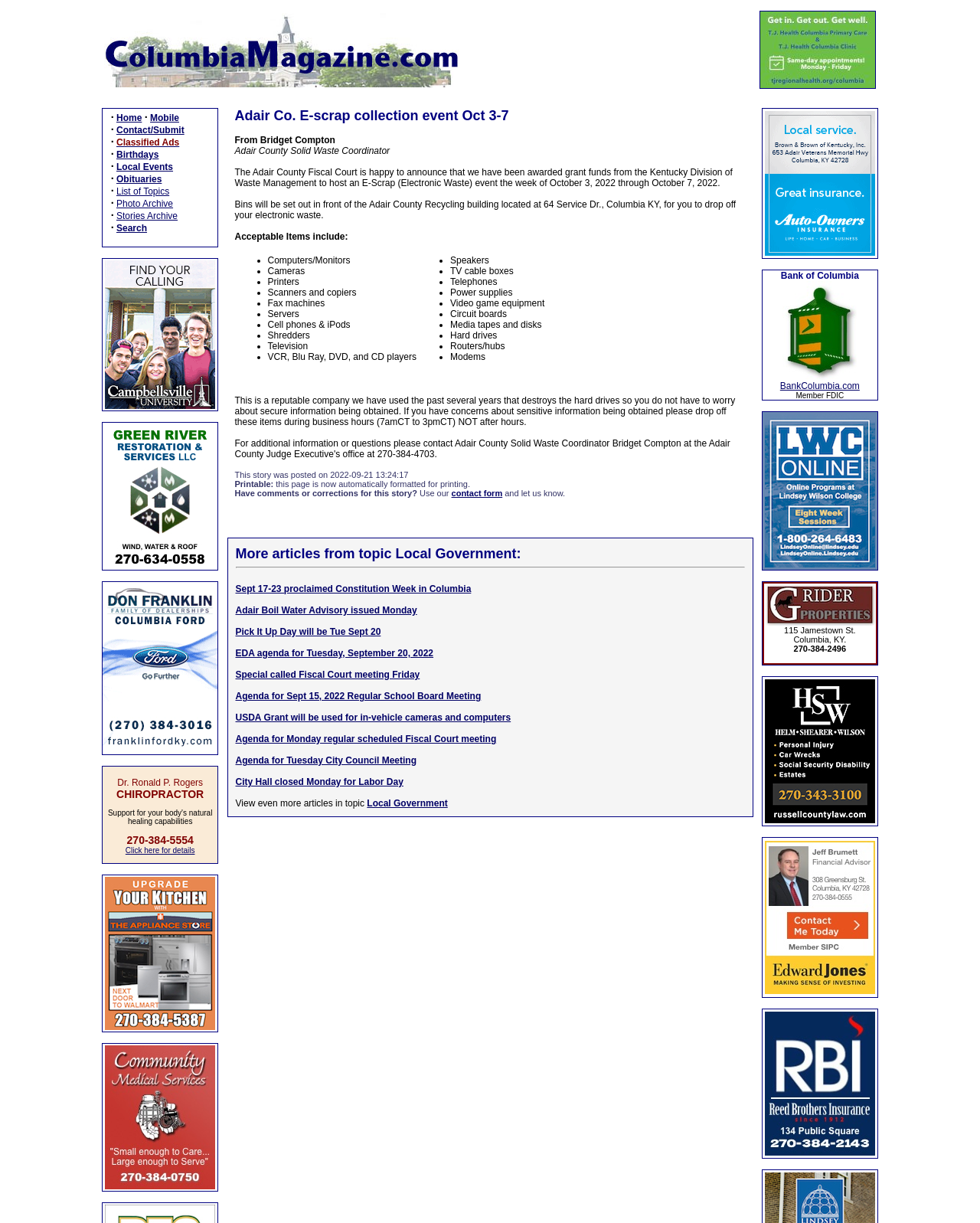Where is the Adair County Recycling building located?
Respond to the question with a single word or phrase according to the image.

64 Service Dr., Columbia KY